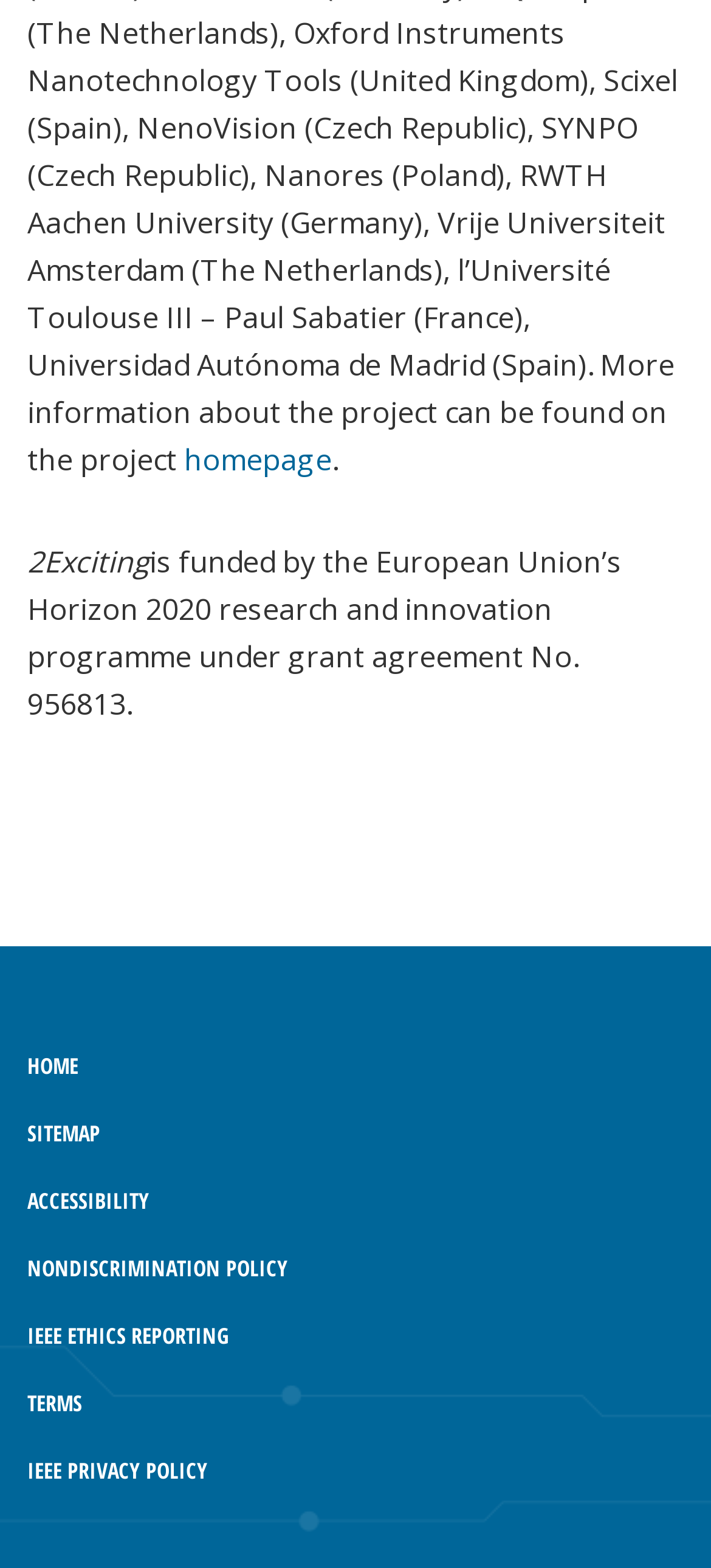What is the funding source of this project?
Kindly give a detailed and elaborate answer to the question.

Based on the static text element on the webpage, it is mentioned that the project is funded by the European Union’s Horizon 2020 research and innovation programme under grant agreement No. 956813.